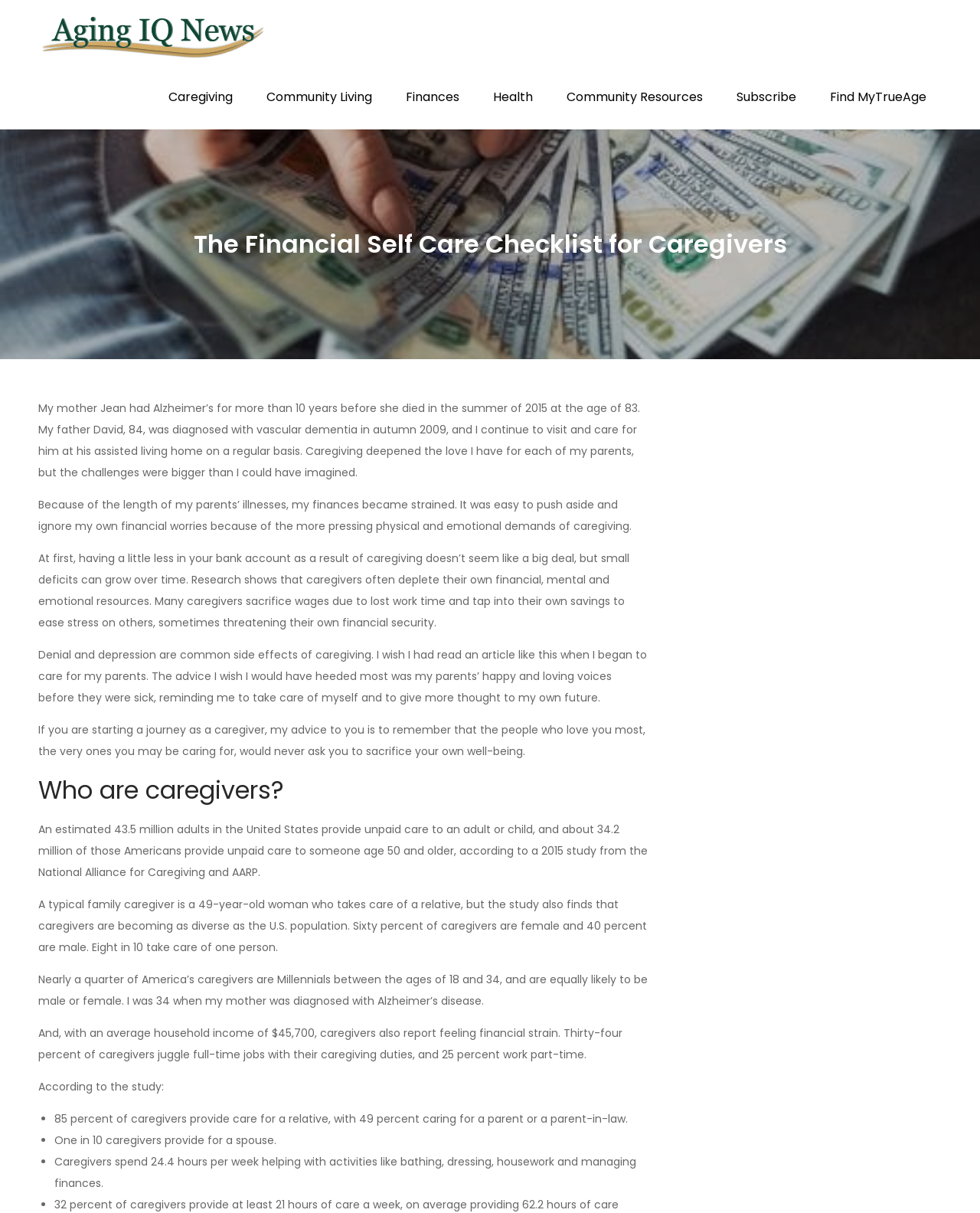Specify the bounding box coordinates of the area to click in order to execute this command: 'Click on the 'Aging I.Q. News' link'. The coordinates should consist of four float numbers ranging from 0 to 1, and should be formatted as [left, top, right, bottom].

[0.285, 0.026, 0.448, 0.048]